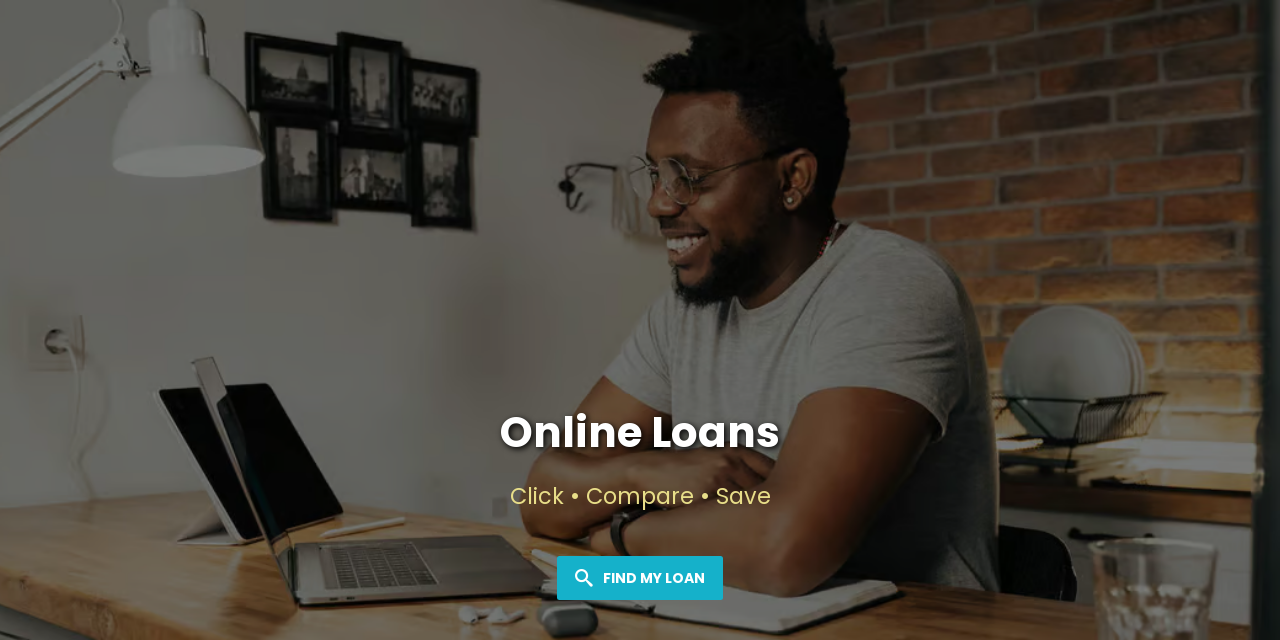Explain the image with as much detail as possible.

The image showcases a man sitting at a modern workspace, engaged with a laptop and looking content. A stylish lamp illuminates the area, enhancing the warm ambiance created by the wooden desk and brick wall behind him. Several photographs are displayed in frames on the wall, contributing to the personal touch of the space. Prominently featured in the foreground is a headline reading "Online Loans," complemented by the phrases "Click • Compare • Save." Below, a search button labeled "FIND MY LOAN" invites users to explore loan options, aligning with the theme of easy access to financial services.